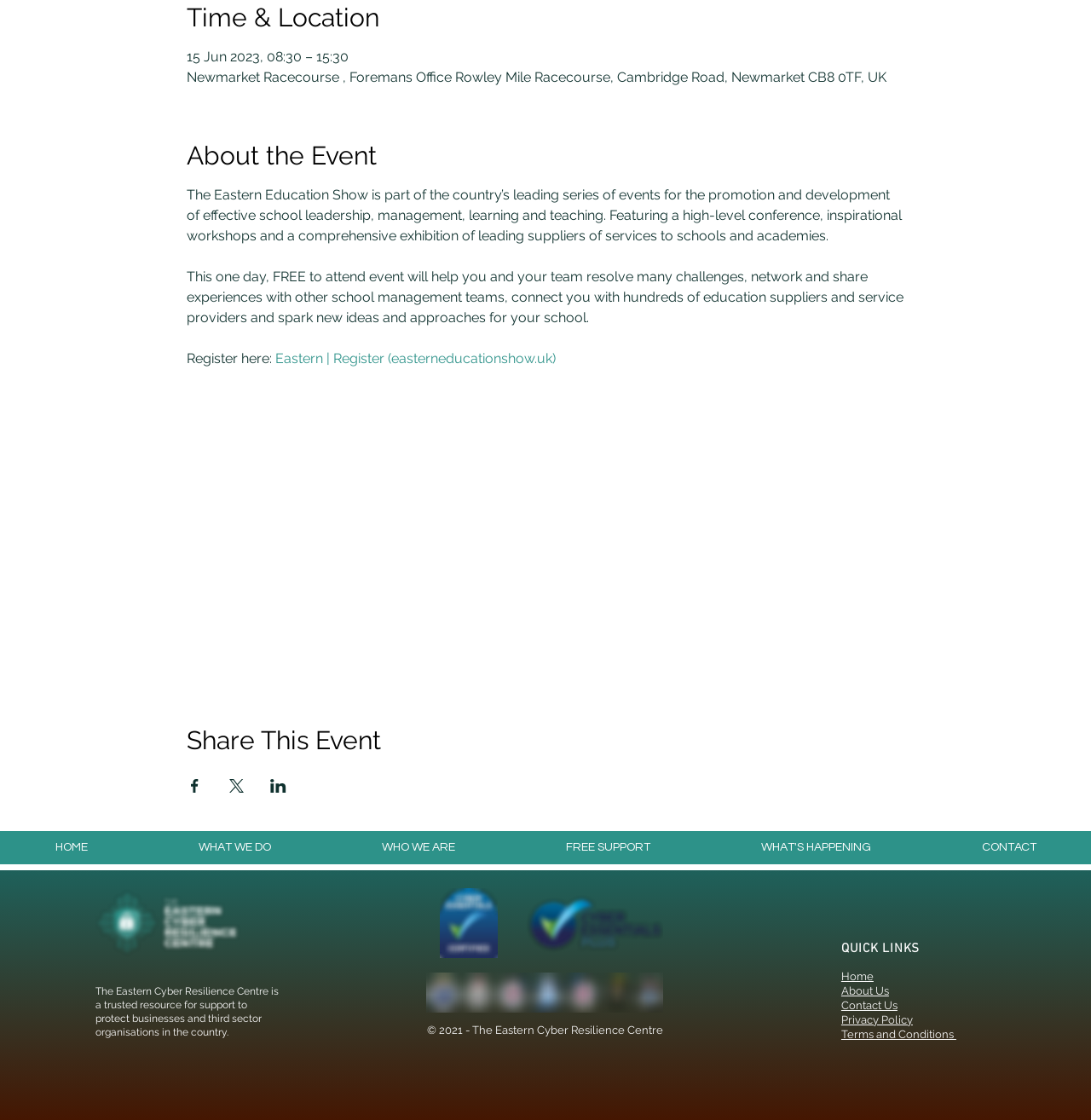Predict the bounding box of the UI element based on the description: "WHAT'S HAPPENING". The coordinates should be four float numbers between 0 and 1, formatted as [left, top, right, bottom].

[0.646, 0.742, 0.848, 0.772]